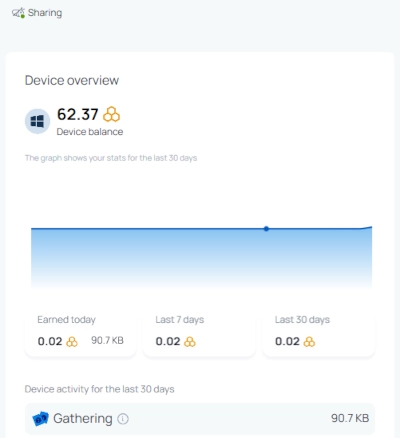Explain the content of the image in detail.

The image displays an overview of the Honeygain application interface, highlighting device statistics related to the user's earnings. At the top, it indicates the "Sharing" mode, suggesting that the application is currently active in sharing internet bandwidth. Below that, the device balance reads 62.37 credits, providing a clear indicator of the user’s earnings through the app. 

The graph prominently features the user's performance over the last 30 days, displaying the earnings recorded for today, the past week, and the last month, each sitting at 0.02 credits alongside a data usage of 90.7 KB. This suggests ongoing activity in the background, reinforcing the necessity to maintain the application’s operation for continuous earning.

Notably, the section titled "Device activity for the last 30 days" reinforces the active engagement of the user's device in "Gathering" mode, emphasizing the importance of an uninterrupted internet connection for optimal performance. This visual not only informs the user about their financial metrics but also serves as a reminder of the app's functionality in the broader context of Honeygain's operations.